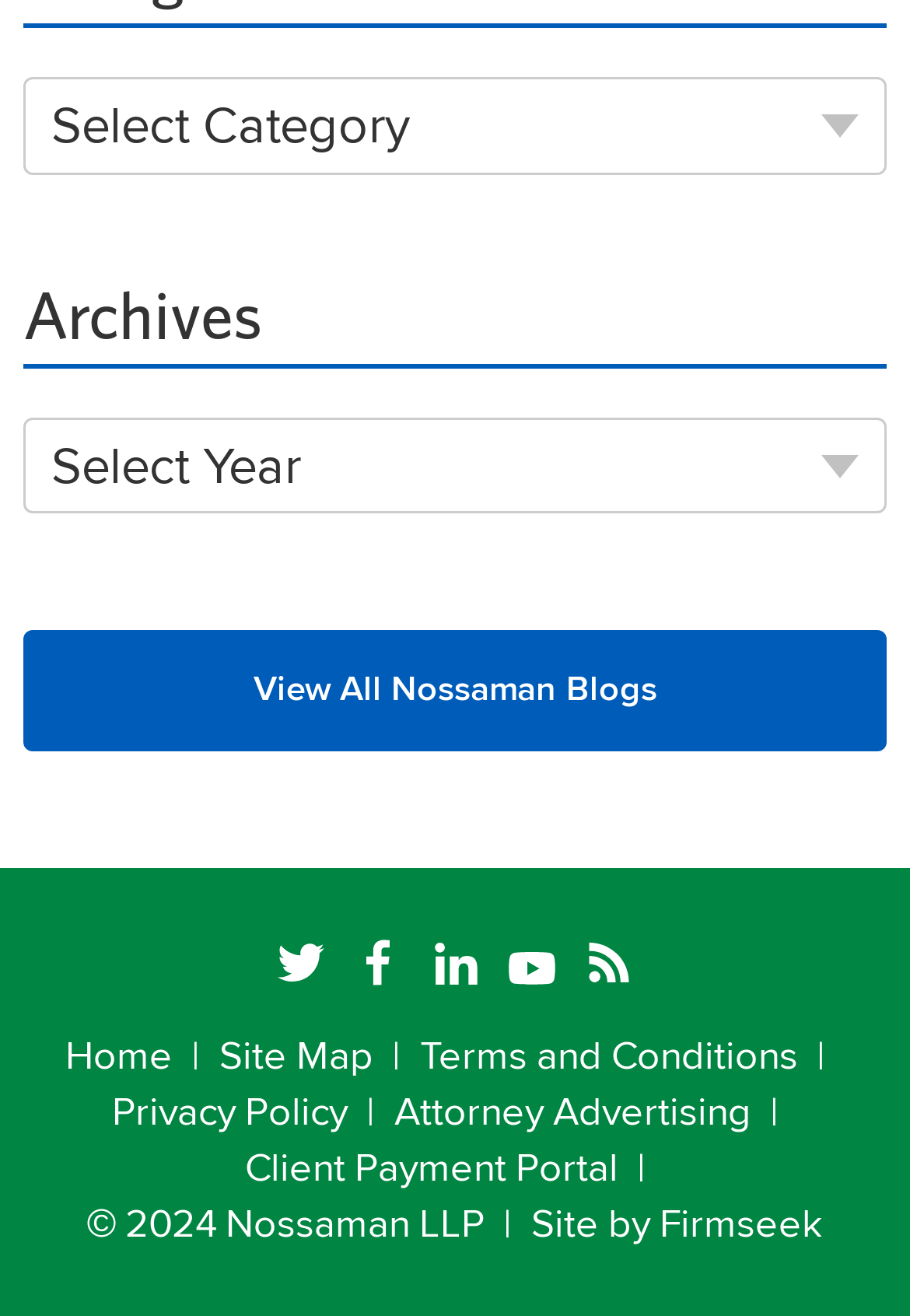Reply to the question with a brief word or phrase: What is the year selection button labeled?

Select Year